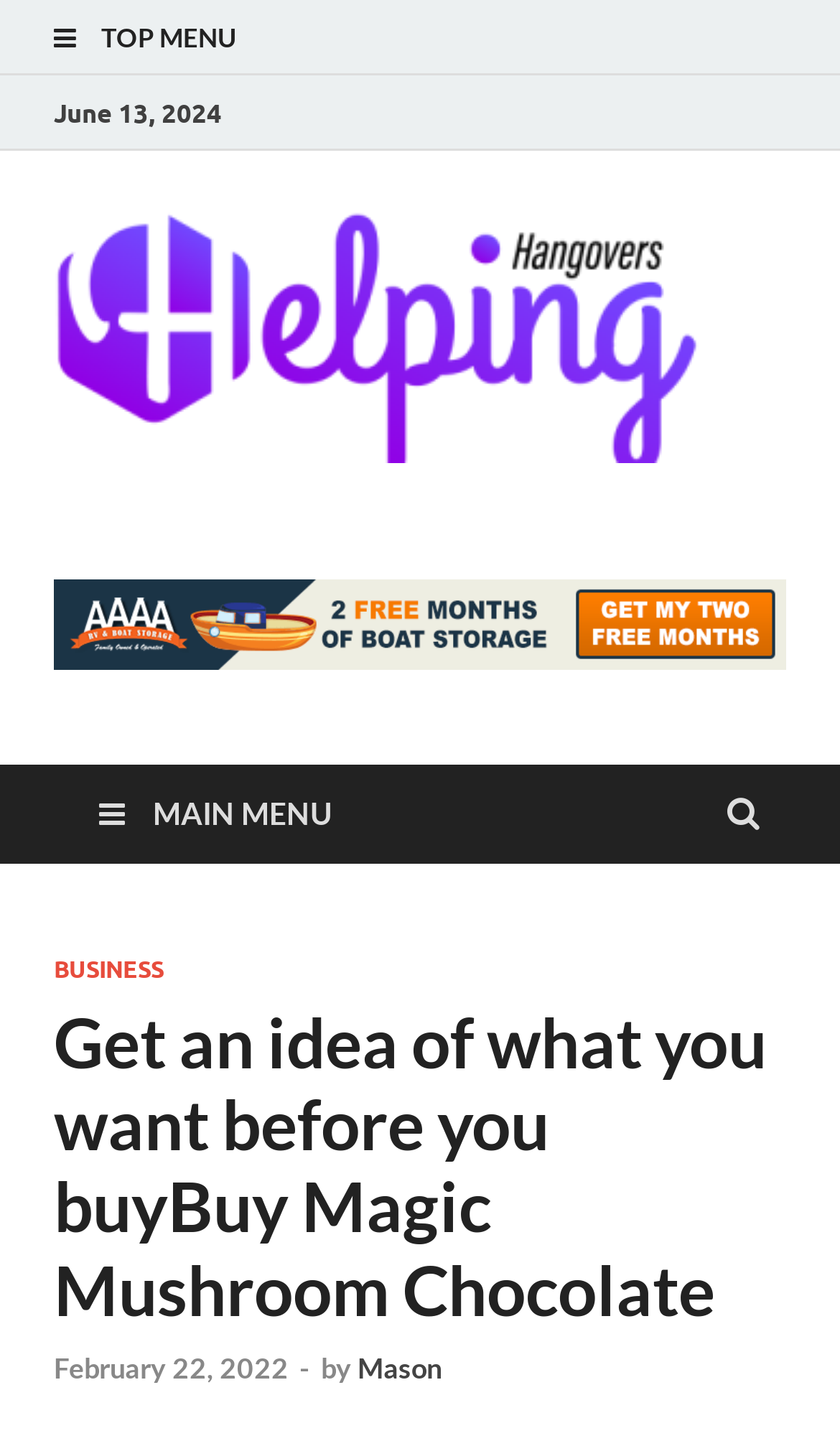What is the name of the author of the article? Analyze the screenshot and reply with just one word or a short phrase.

Mason